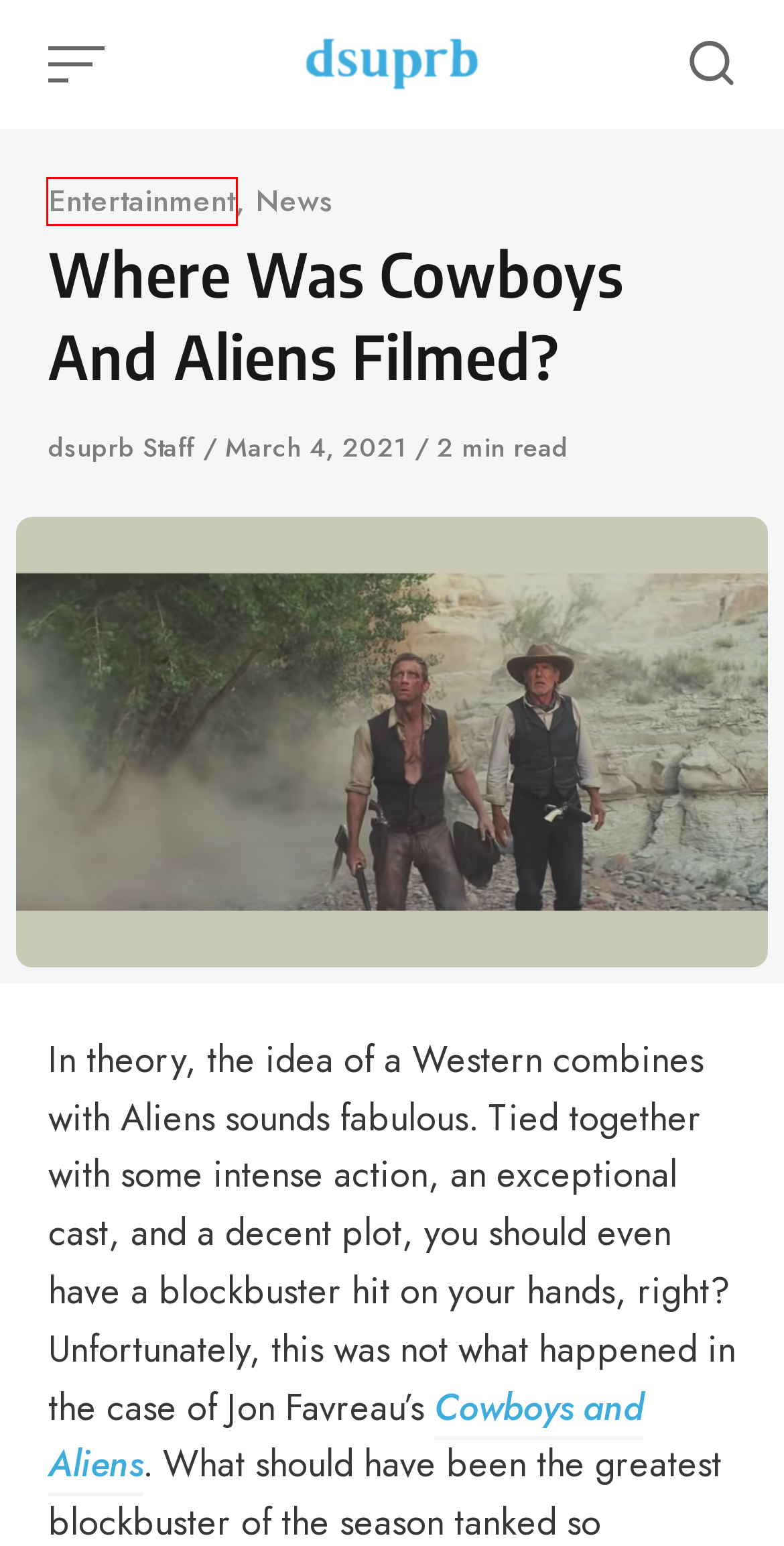Observe the screenshot of a webpage with a red bounding box highlighting an element. Choose the webpage description that accurately reflects the new page after the element within the bounding box is clicked. Here are the candidates:
A. Where is Captain Lasky in Halo Infinite?
B. dsuprb Staff, Author at dsuprb
C. Is Smalland Crossplay? All you need to know
D. Entertainment Archives - dsuprb
E. Halo Infinite Archives - dsuprb
F. News Archives - dsuprb
G. TV Shows Archives - dsuprb
H. dsuprb - Entertainment and Gaming hub!

D